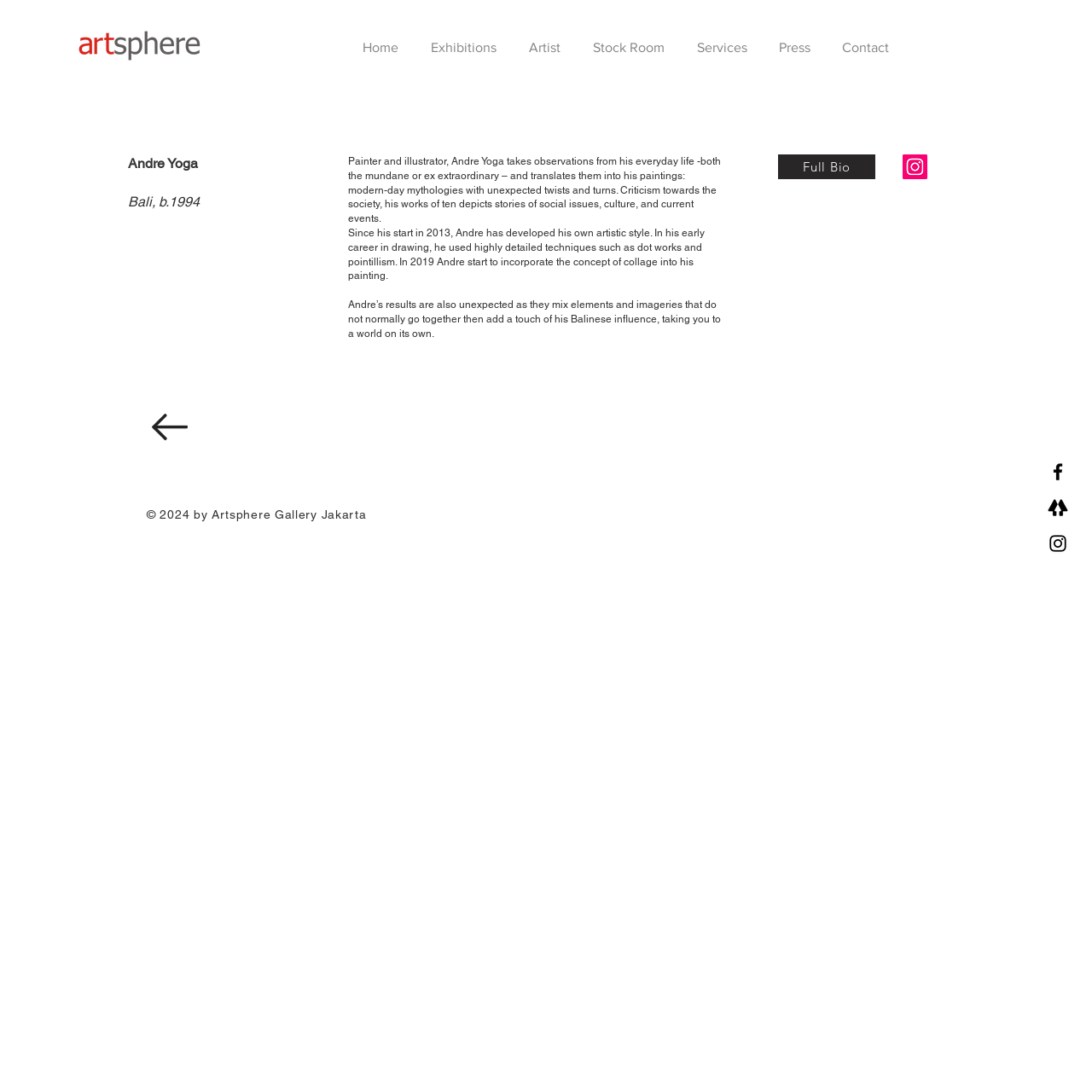Can you give a detailed response to the following question using the information from the image? What is the name of the gallery?

The name of the gallery is mentioned in the logo image 'LOGO ARTSPHERE-a.png' located at [0.069, 0.024, 0.186, 0.059] and also in the copyright text '© 2024 by Artsphere Gallery Jakarta' located at [0.134, 0.465, 0.336, 0.477].